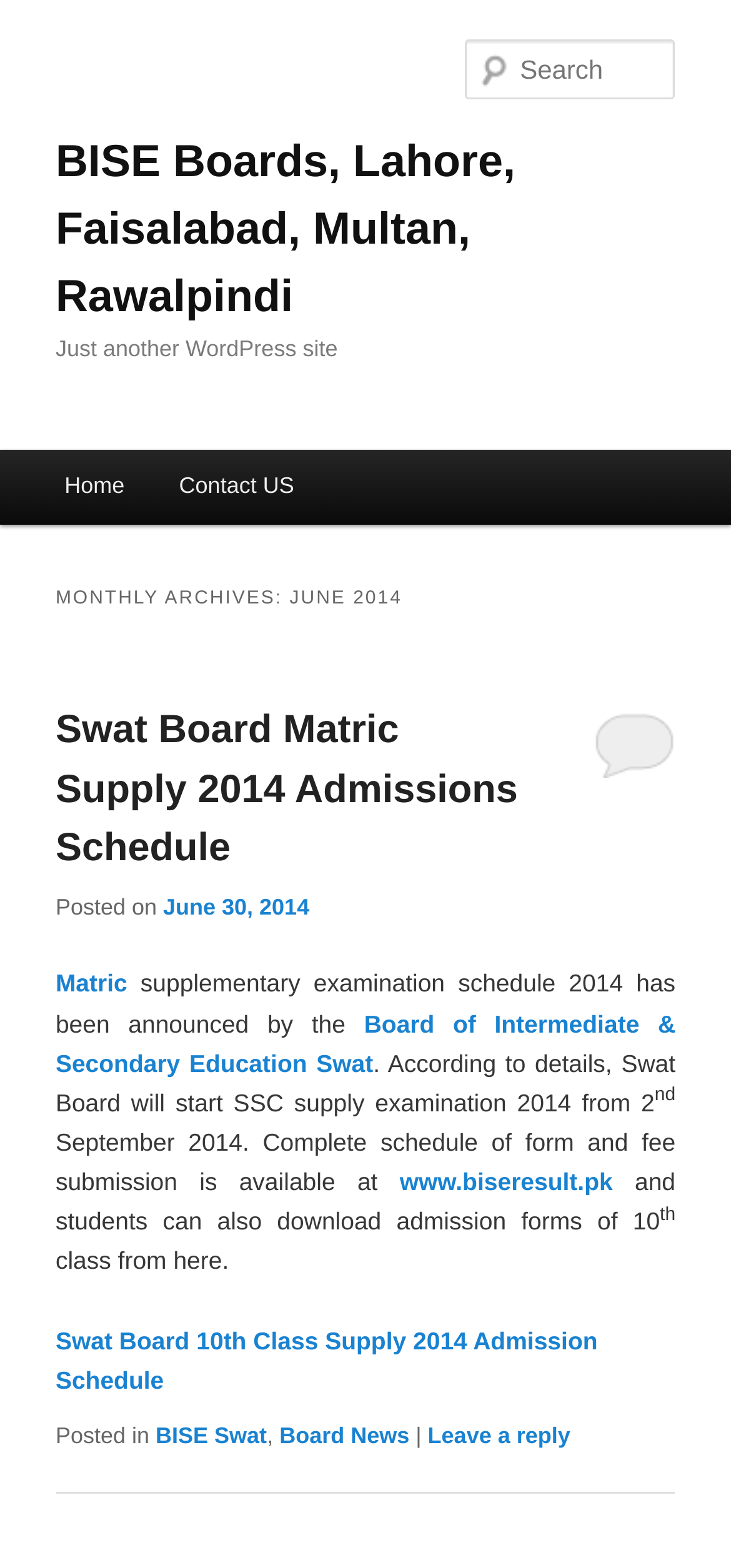What is the purpose of the article?
Using the image, give a concise answer in the form of a single word or short phrase.

To announce admission schedule